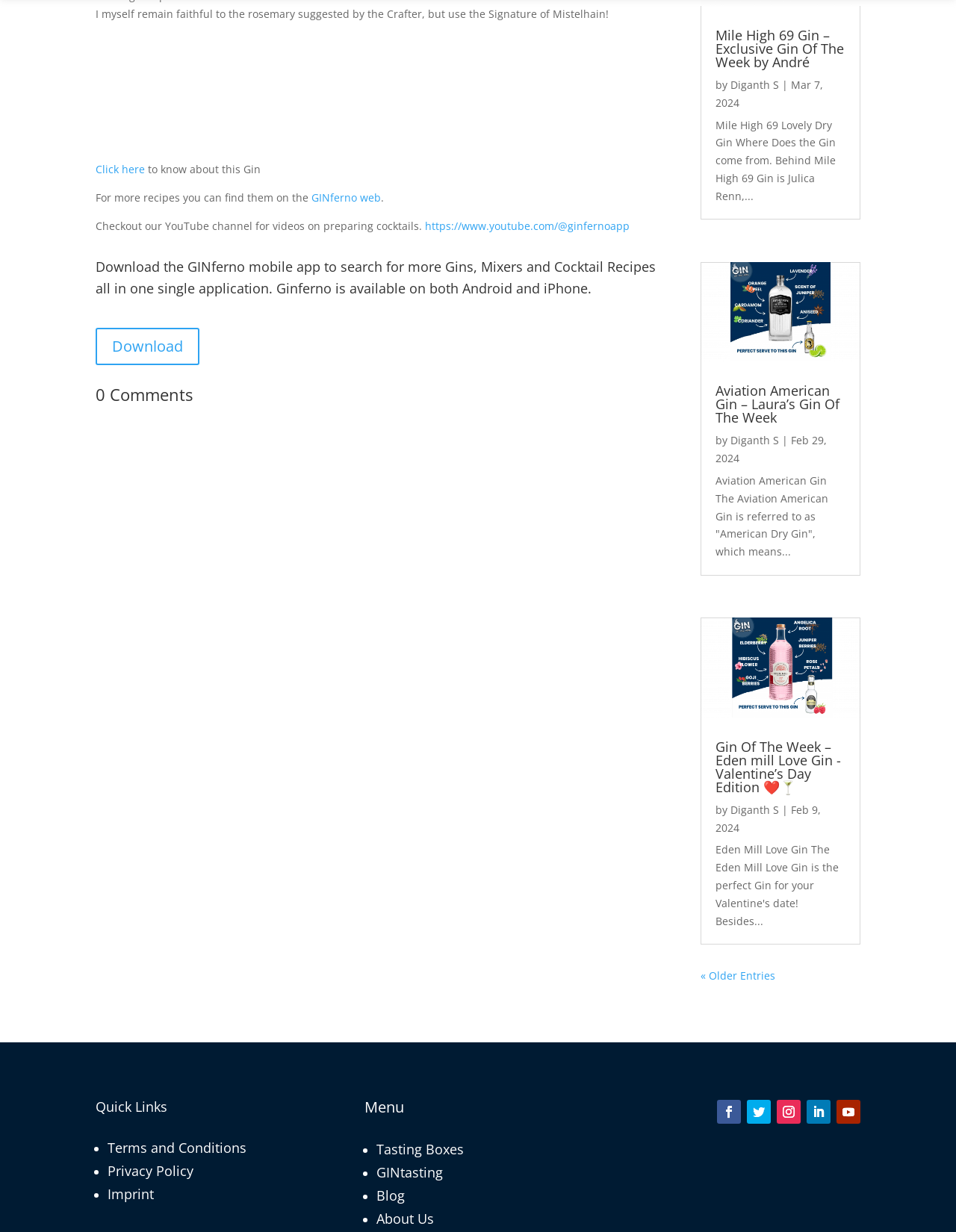Highlight the bounding box coordinates of the element you need to click to perform the following instruction: "Click to know more about Mirabeau Rosé Gin."

[0.1, 0.027, 0.334, 0.118]